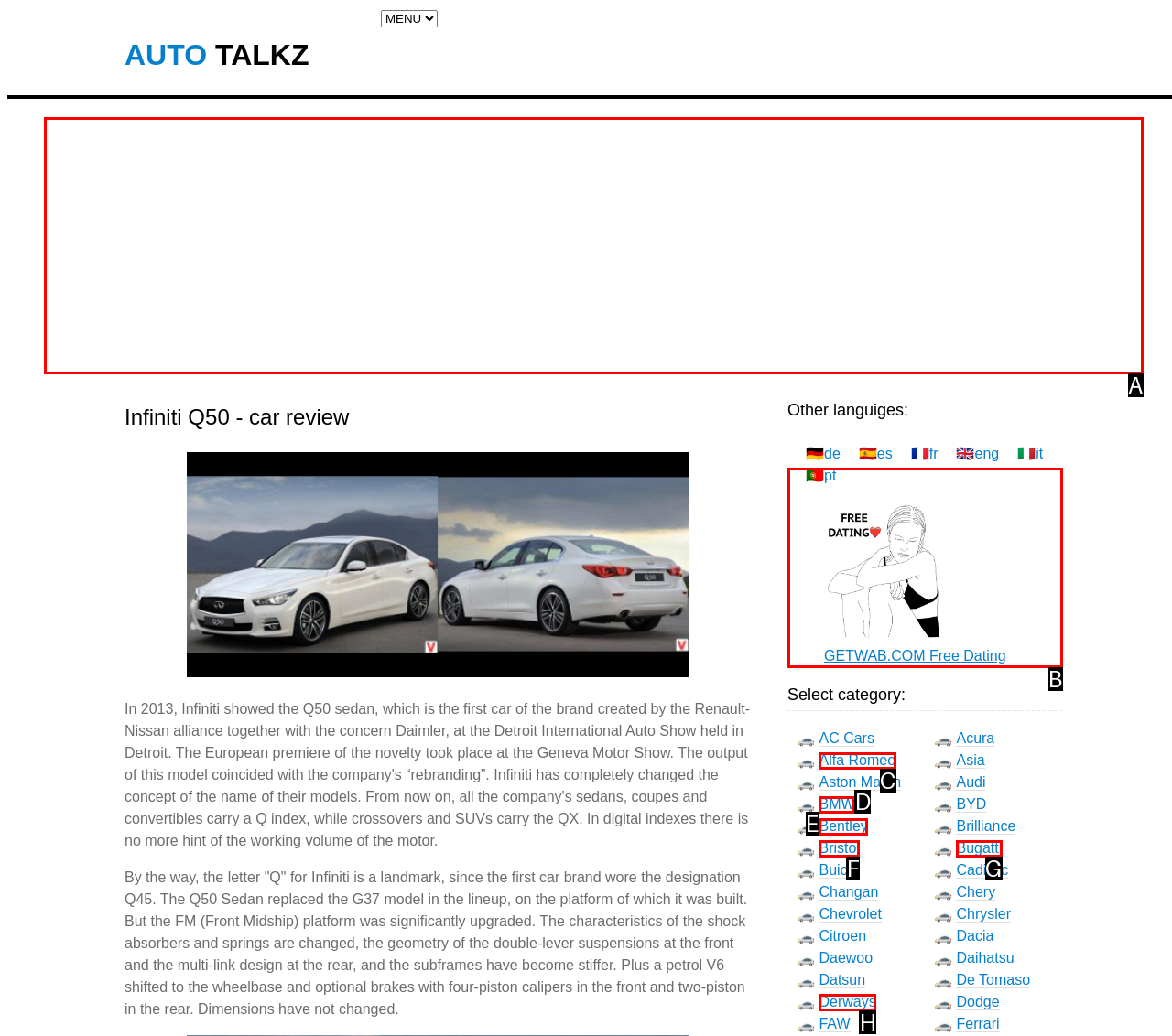Which option corresponds to the following element description: GETWAB.COM Free Dating?
Please provide the letter of the correct choice.

B